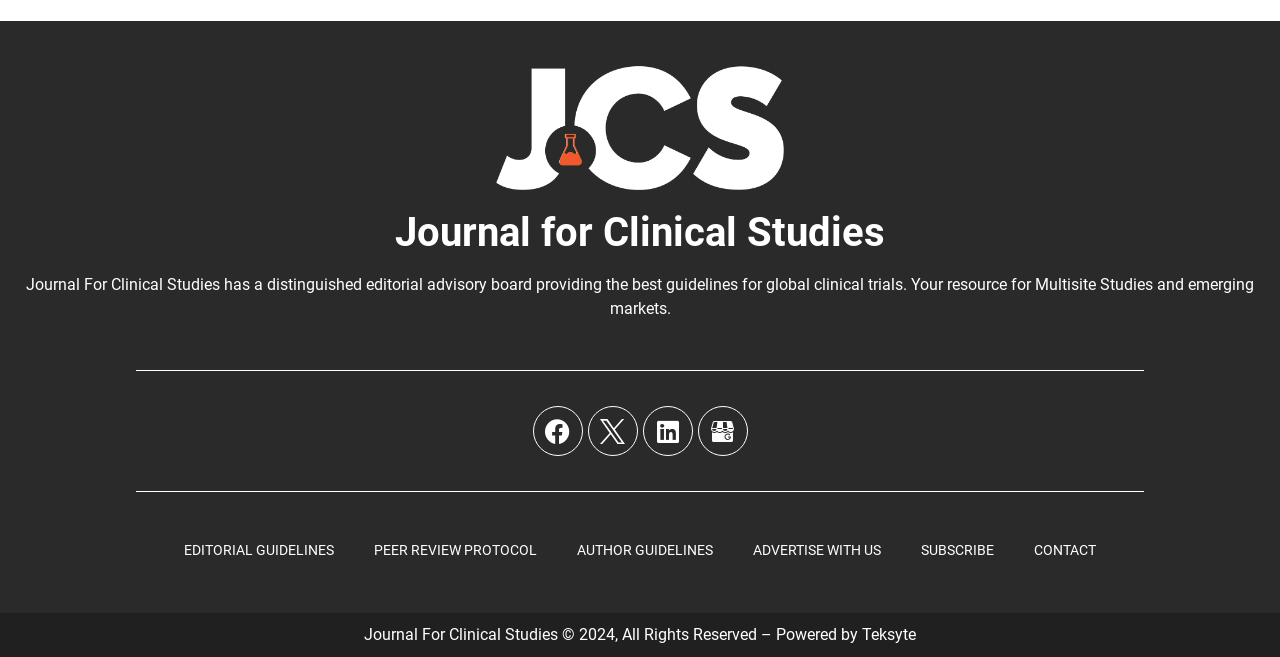Who powers the website?
Based on the screenshot, provide a one-word or short-phrase response.

Teksyte